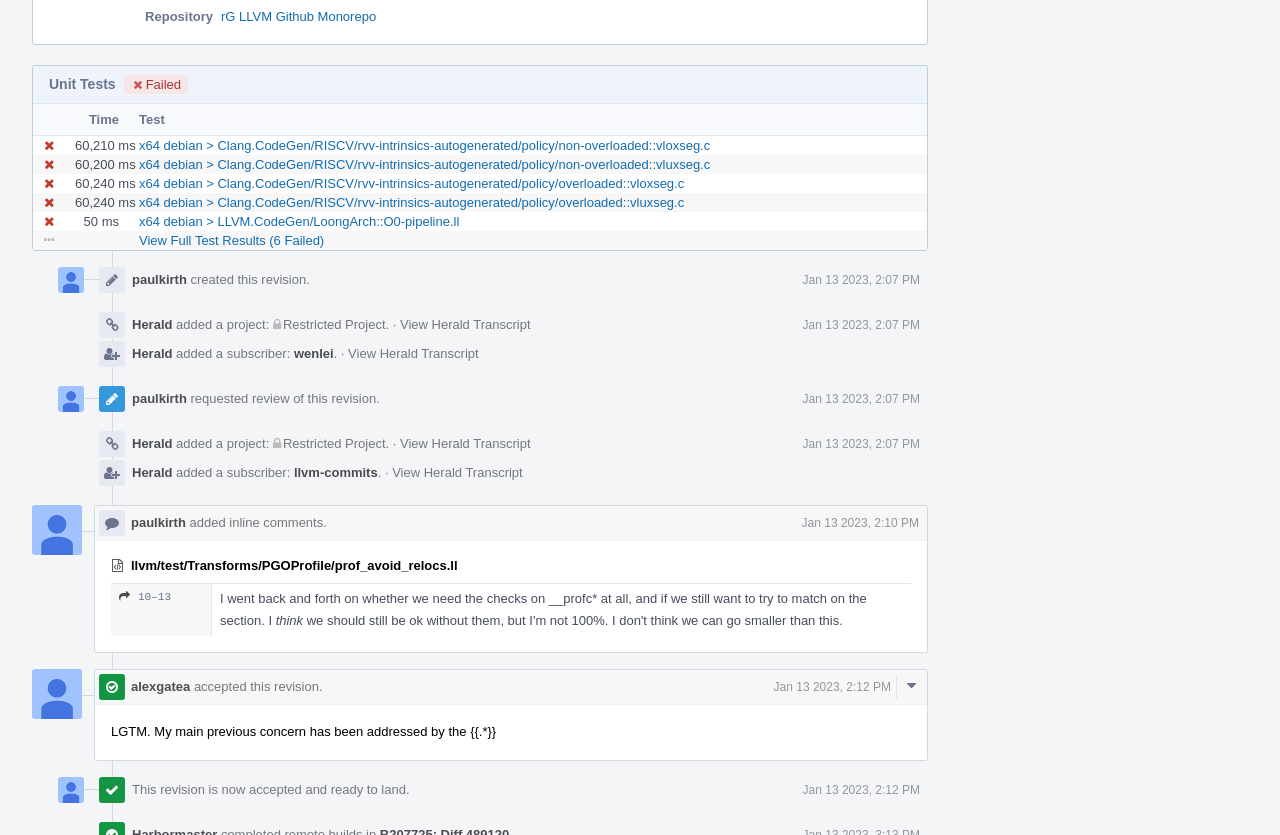Extract the bounding box coordinates for the described element: "paulkirth". The coordinates should be represented as four float numbers between 0 and 1: [left, top, right, bottom].

[0.103, 0.469, 0.146, 0.487]